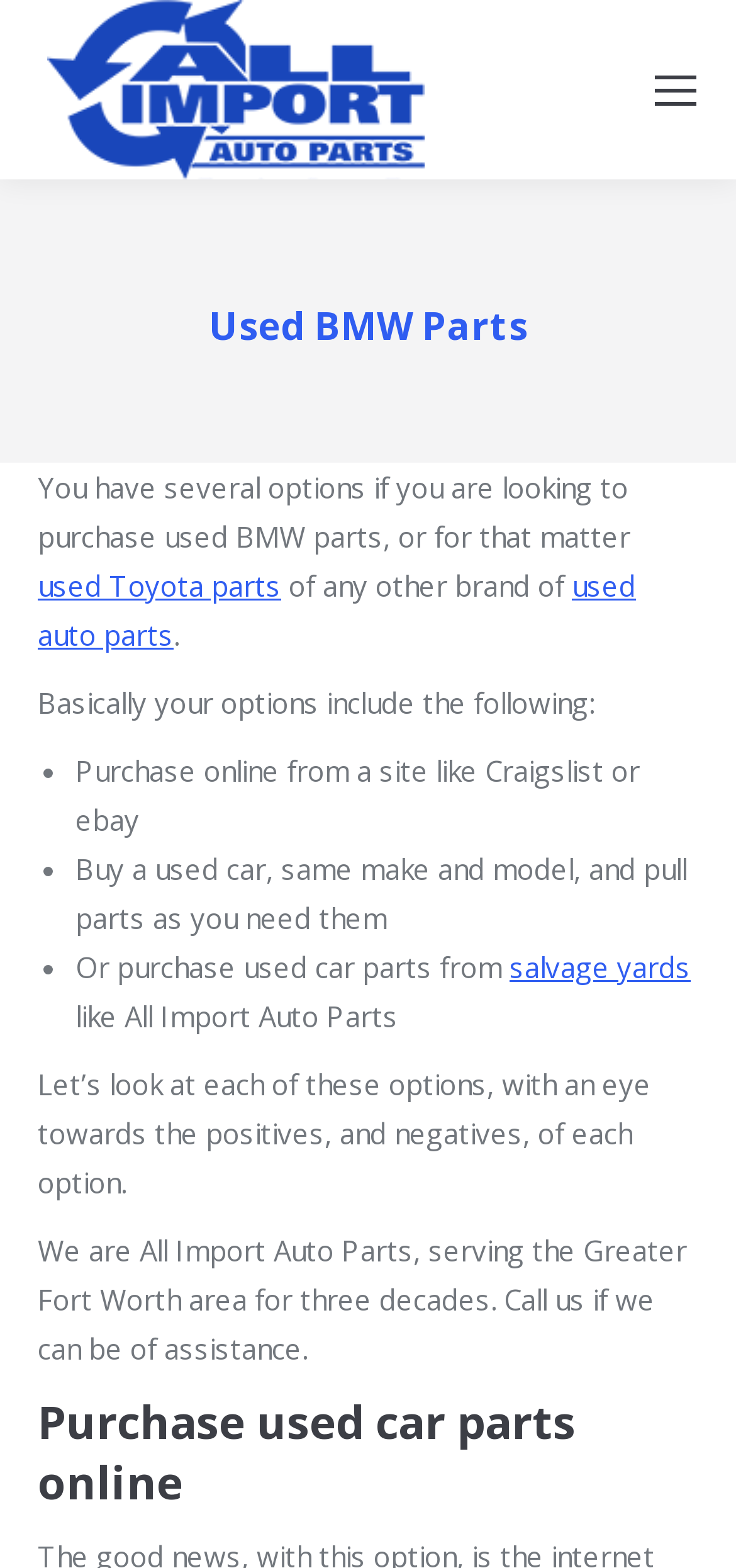Explain in detail what is displayed on the webpage.

This webpage is about used BMW parts and is provided by All Import Auto Parts, serving the Greater Fort Worth area. At the top right corner, there is a mobile menu icon. Below it, there is a link to the company's homepage, accompanied by an image of the company's logo. 

The main content of the webpage starts with a heading "Used BMW Parts" in the middle of the top section. Below the heading, there is a paragraph of text explaining the options for purchasing used BMW parts. The text is divided into three sections, each describing a different option: purchasing online, buying a used car and pulling parts as needed, and purchasing from salvage yards like All Import Auto Parts. 

The webpage also lists the pros and cons of each option, marked with bullet points. The list is located below the explanatory text, with each point described in a separate line. 

At the bottom of the webpage, there is a heading "Purchase used car parts online" and a link to go back to the top of the page, accompanied by a small image.